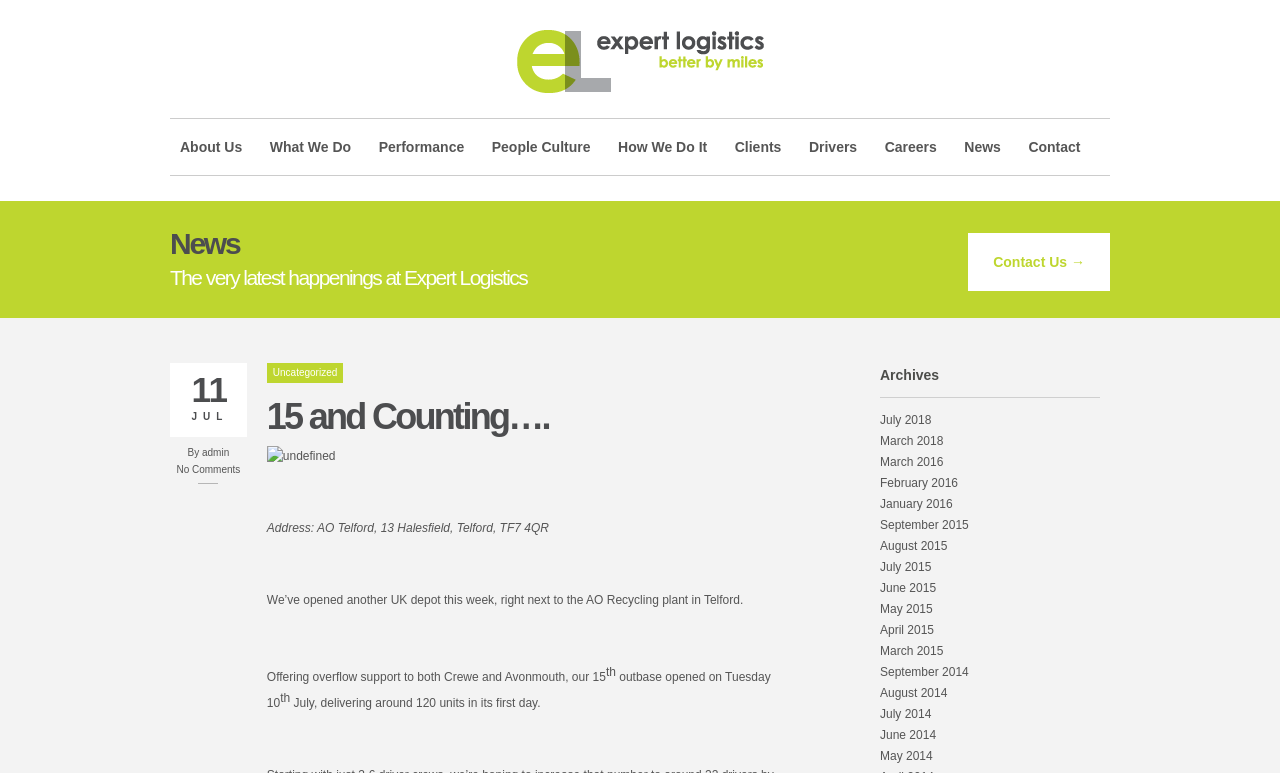Please determine the bounding box coordinates of the area that needs to be clicked to complete this task: 'Click on About Us'. The coordinates must be four float numbers between 0 and 1, formatted as [left, top, right, bottom].

[0.141, 0.154, 0.203, 0.226]